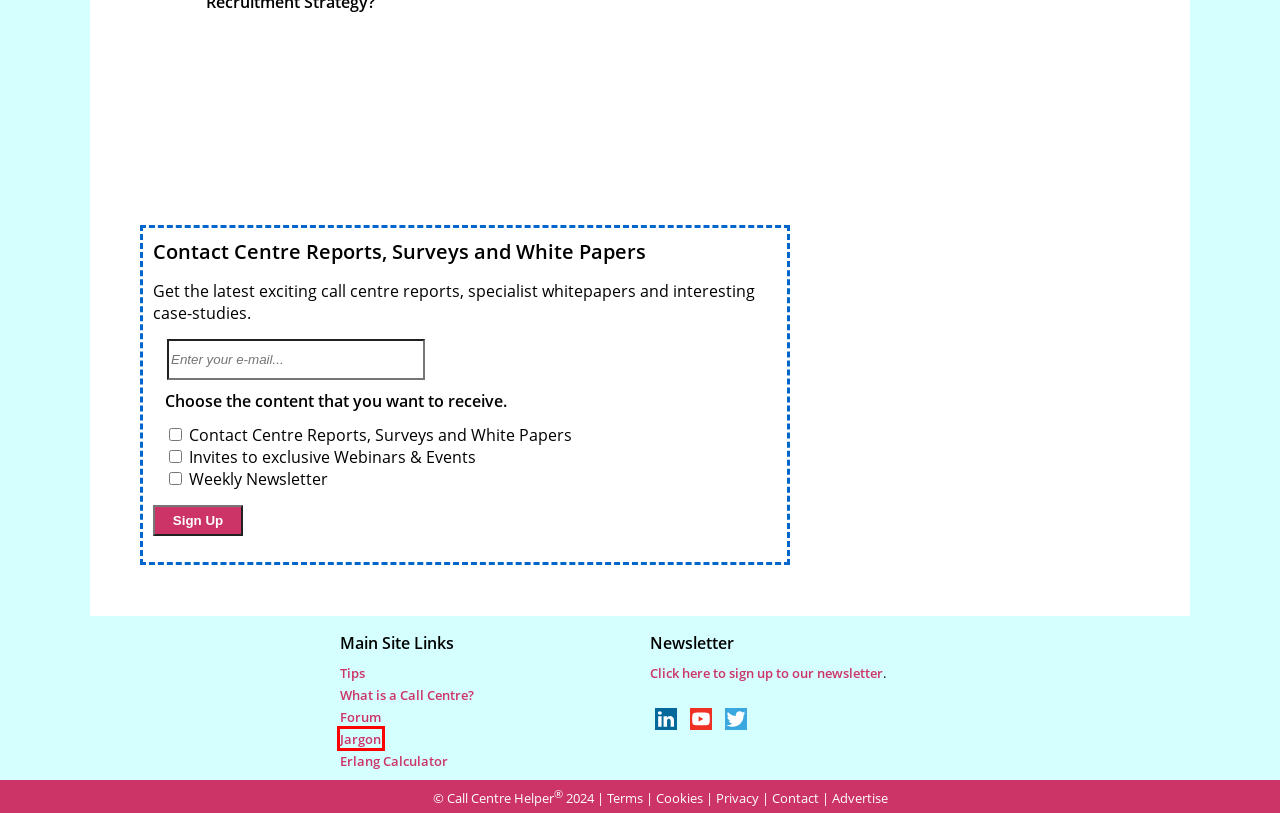Examine the screenshot of the webpage, which includes a red bounding box around an element. Choose the best matching webpage description for the page that will be displayed after clicking the element inside the red bounding box. Here are the candidates:
A. About Call Centre Helper
B. The Top 50 Words to Describe Yourself on Your CV in 2024
C. Privacy Policy
D. Subscribe to Call Centre Helper
E. The Ultimate List of Positive Words, Phrases, and Sentences to Brighten Your Customer’s Day
F. What is a Call Centre? – 10 Things to Know
G. Contact Centre Jargon and Terminologies
H. Terms and Conditions

G